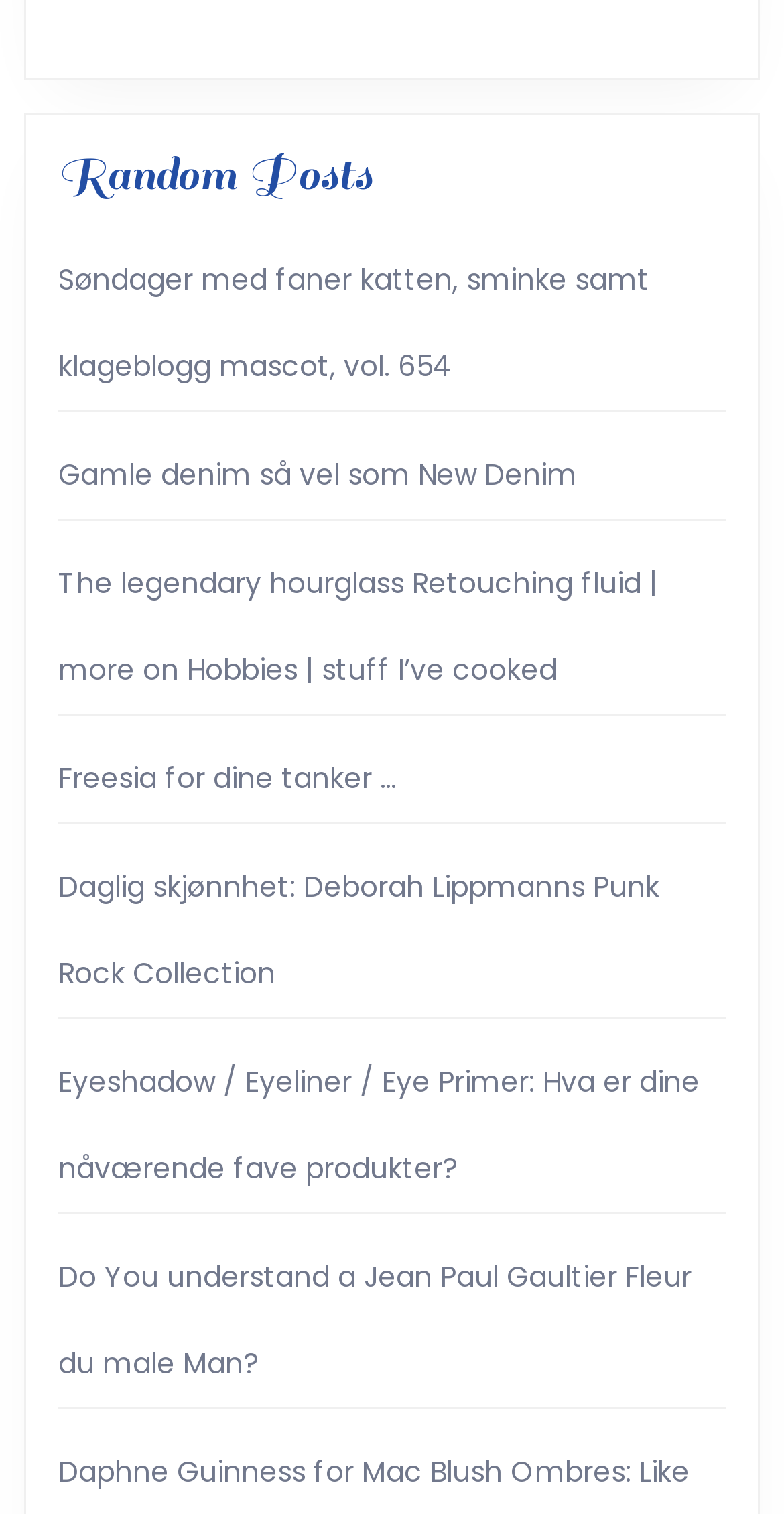Please find the bounding box coordinates of the element's region to be clicked to carry out this instruction: "View random posts".

[0.074, 0.096, 0.926, 0.136]